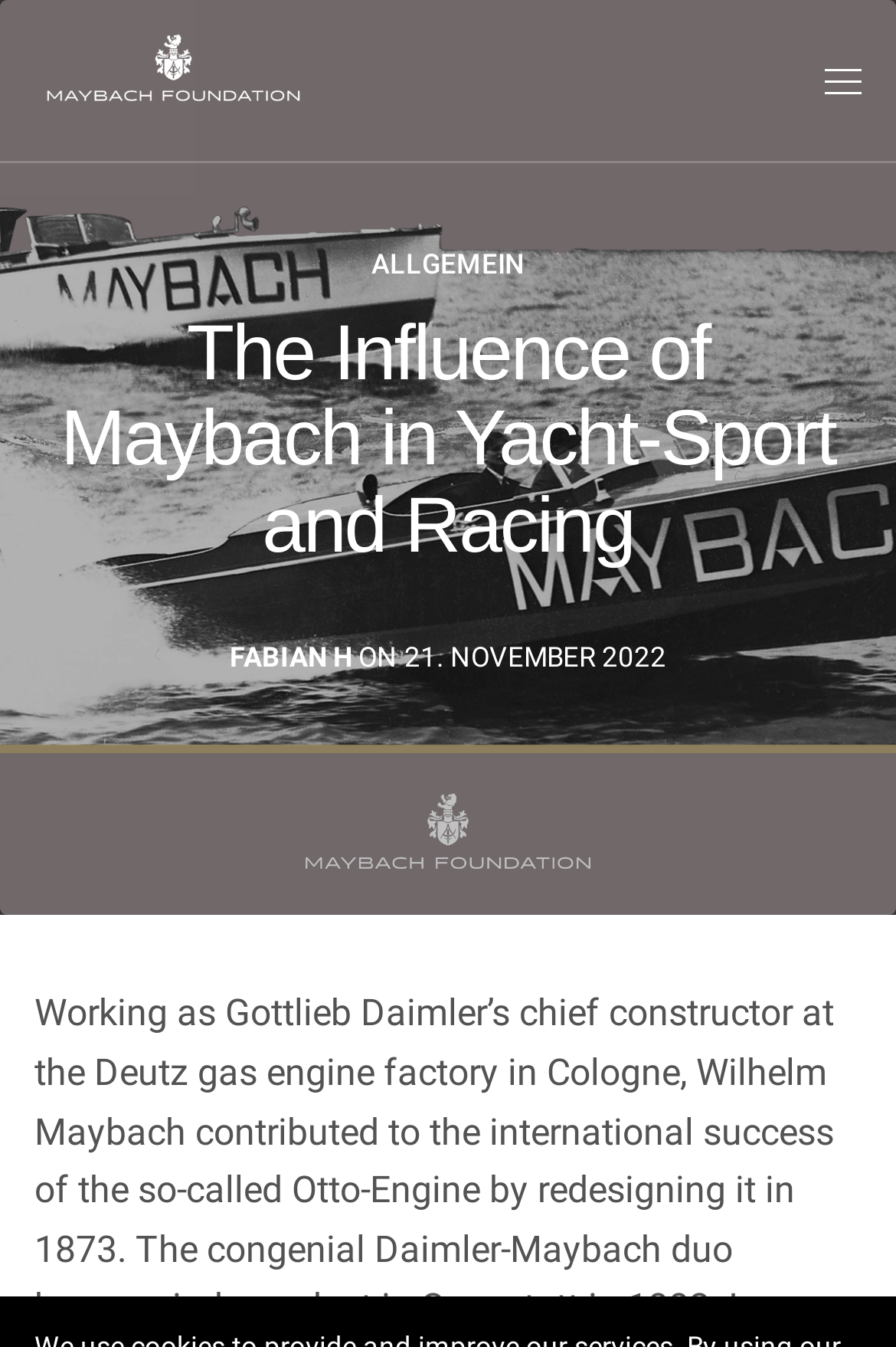What is the date mentioned on the page?
Answer the question with a detailed explanation, including all necessary information.

I found the answer by looking at the StaticText element with the text 'ON 21. NOVEMBER 2022' which is located below the heading.